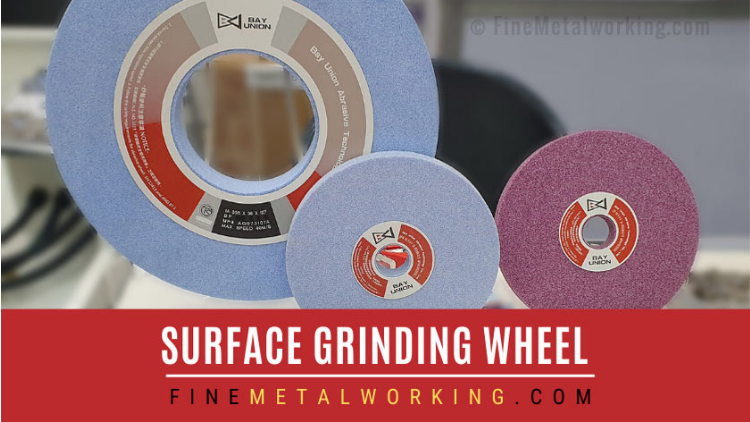Refer to the image and answer the question with as much detail as possible: What is the purpose of the surface grinding wheels?

The image is showcasing surface grinding wheels, and the bold red banner reads 'SURFACE GRINDING WHEEL', emphasizing the focus on this essential tool for precision grinding.